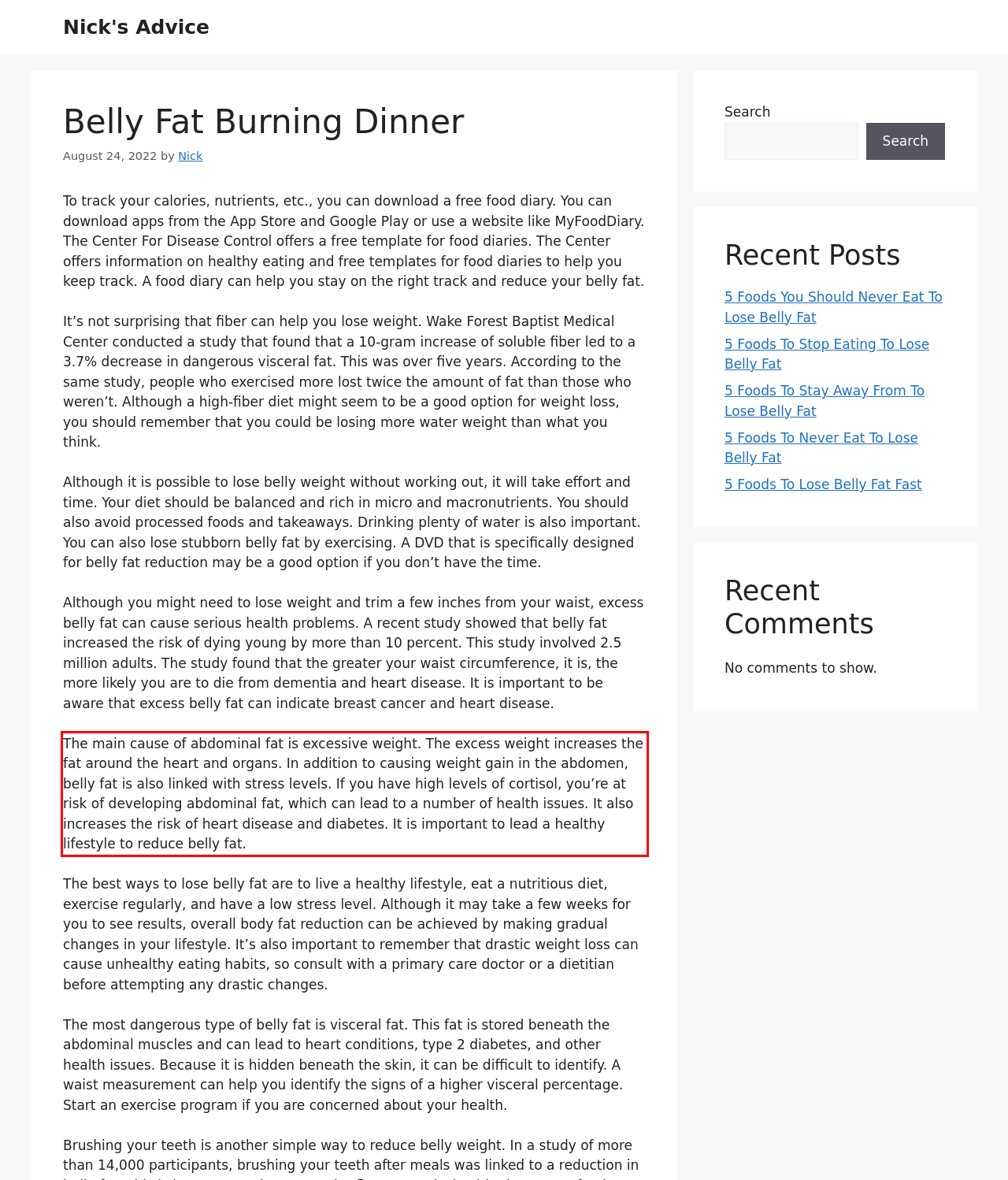You are provided with a screenshot of a webpage featuring a red rectangle bounding box. Extract the text content within this red bounding box using OCR.

The main cause of abdominal fat is excessive weight. The excess weight increases the fat around the heart and organs. In addition to causing weight gain in the abdomen, belly fat is also linked with stress levels. If you have high levels of cortisol, you’re at risk of developing abdominal fat, which can lead to a number of health issues. It also increases the risk of heart disease and diabetes. It is important to lead a healthy lifestyle to reduce belly fat.